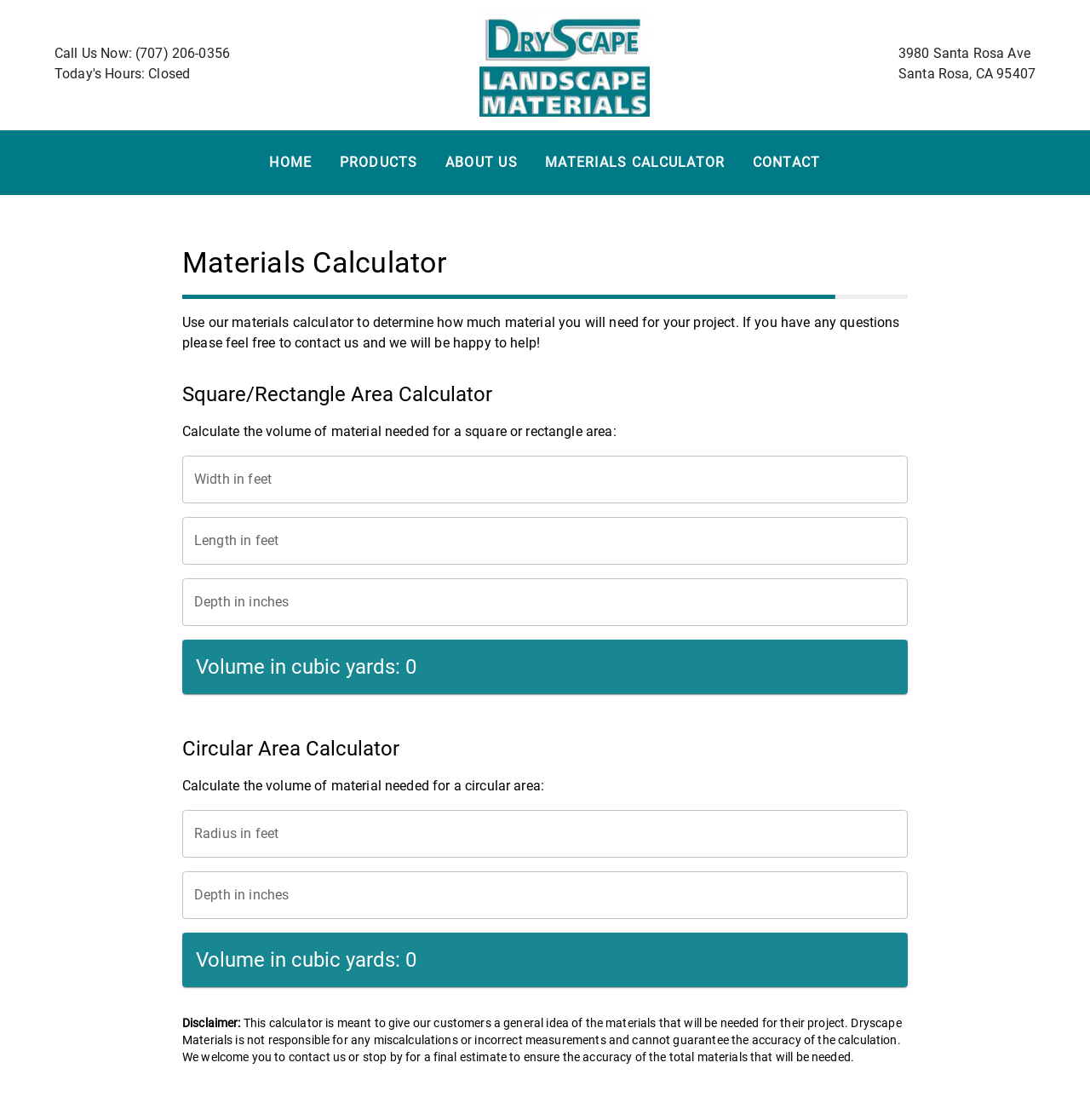What is the purpose of the materials calculator?
Use the information from the image to give a detailed answer to the question.

The purpose of the materials calculator is to determine how much material is needed for a project, as stated in the StaticText element with the bounding box coordinates [0.167, 0.281, 0.825, 0.313].